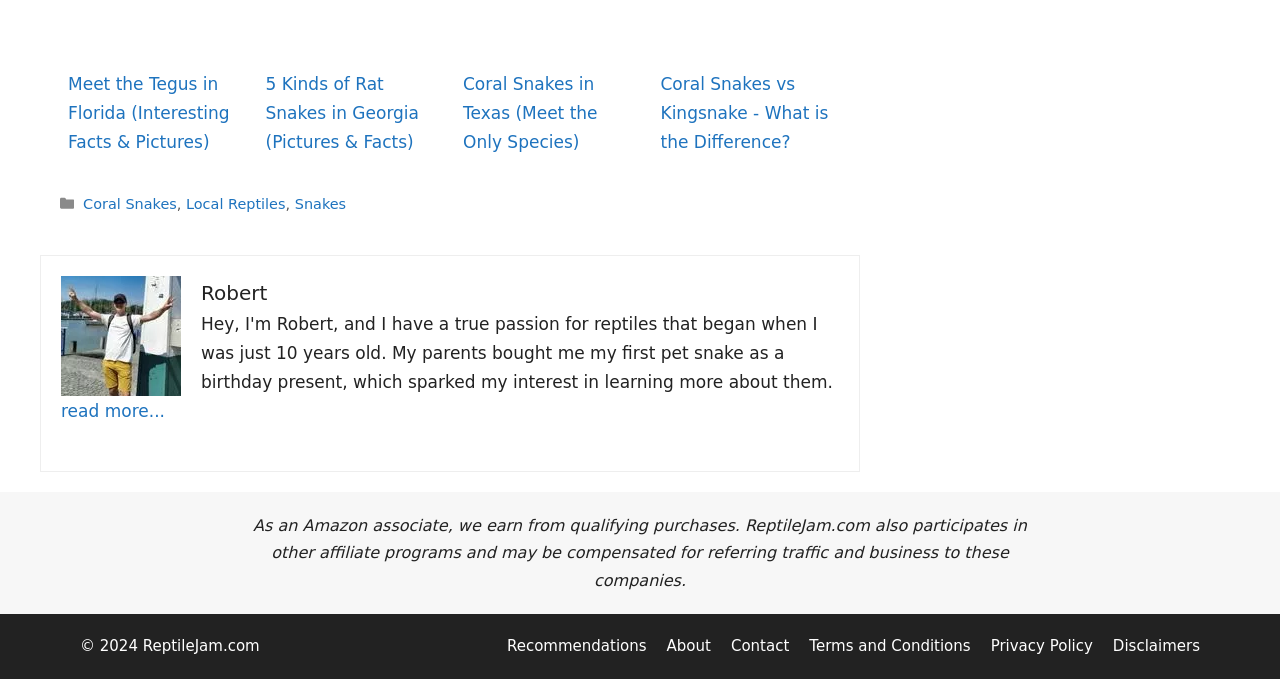Determine the bounding box coordinates in the format (top-left x, top-left y, bottom-right x, bottom-right y). Ensure all values are floating point numbers between 0 and 1. Identify the bounding box of the UI element described by: Recommendations

[0.396, 0.938, 0.505, 0.964]